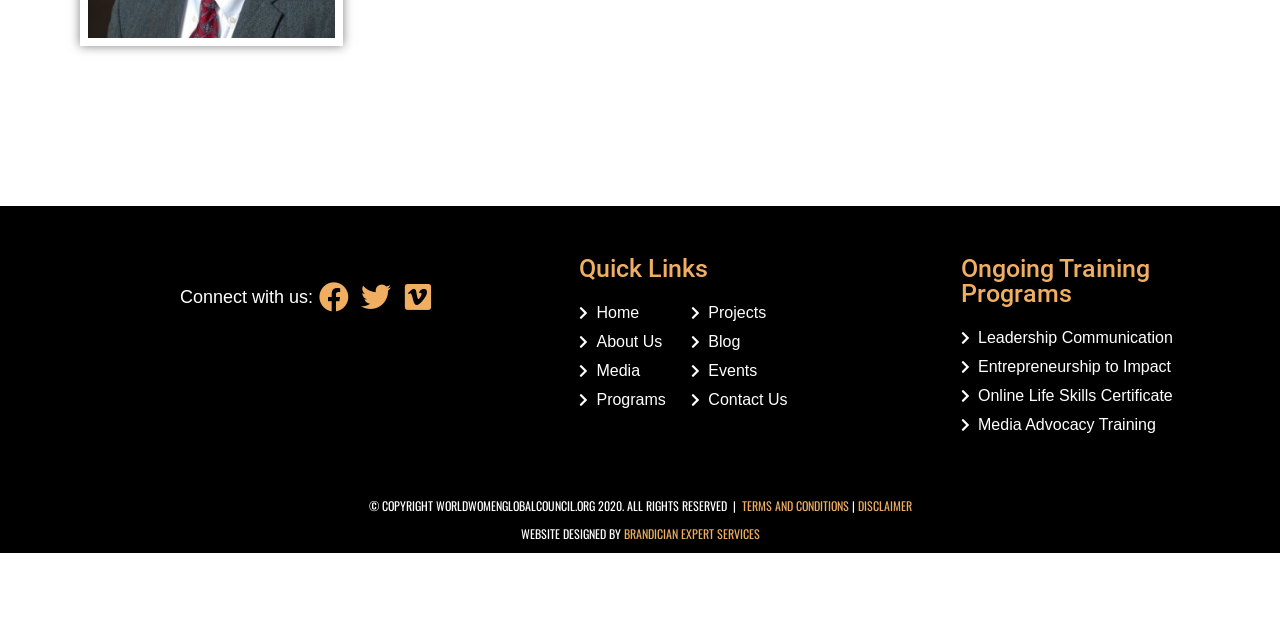For the given element description Projects, determine the bounding box coordinates of the UI element. The coordinates should follow the format (top-left x, top-left y, bottom-right x, bottom-right y) and be within the range of 0 to 1.

[0.54, 0.47, 0.615, 0.507]